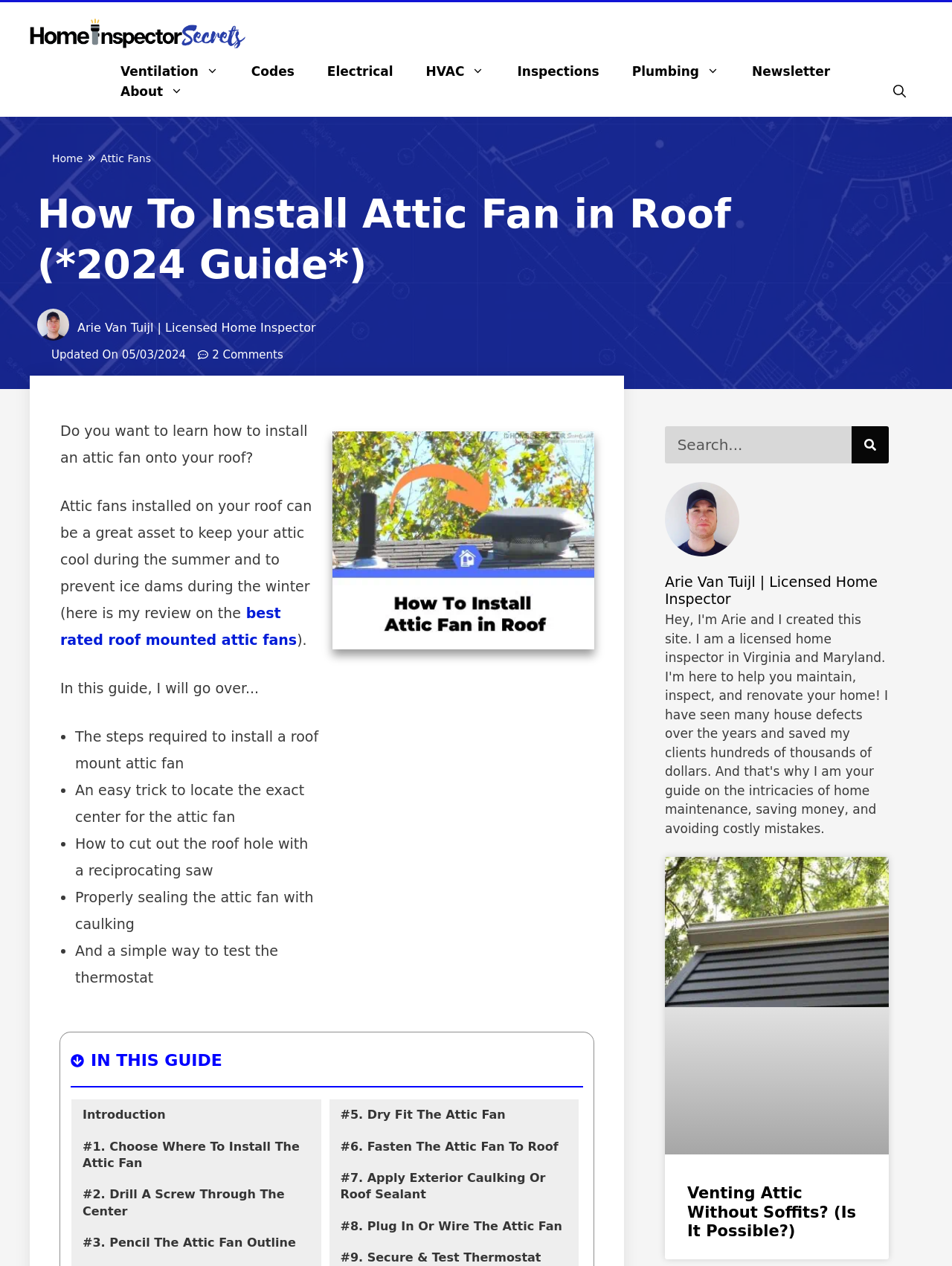When was the webpage last updated?
Using the information from the image, provide a comprehensive answer to the question.

The webpage displays the update date, 'Updated On 05/03/2024', indicating when the webpage was last updated.